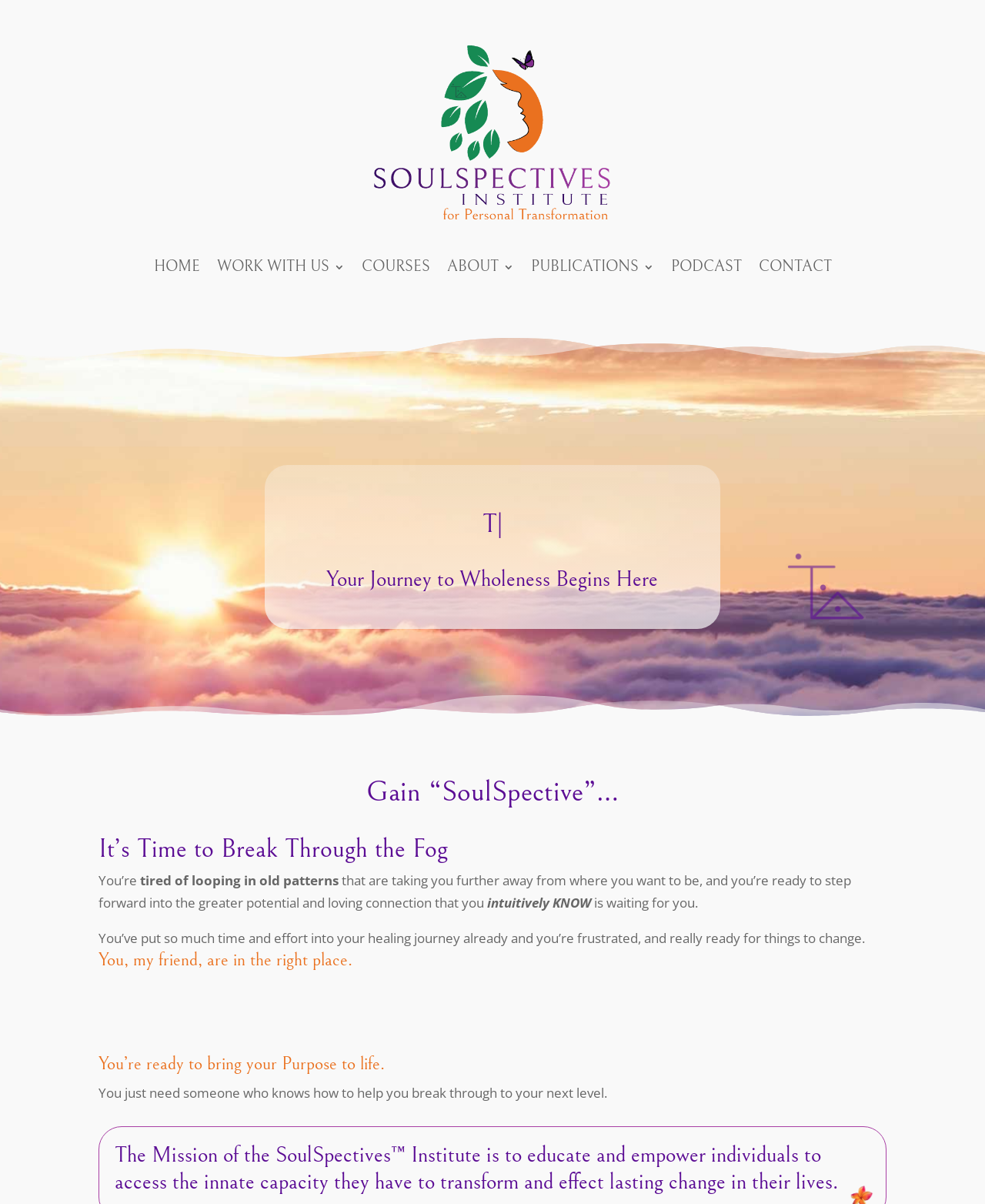What is the main theme of this website?
Please use the visual content to give a single word or phrase answer.

Personal growth